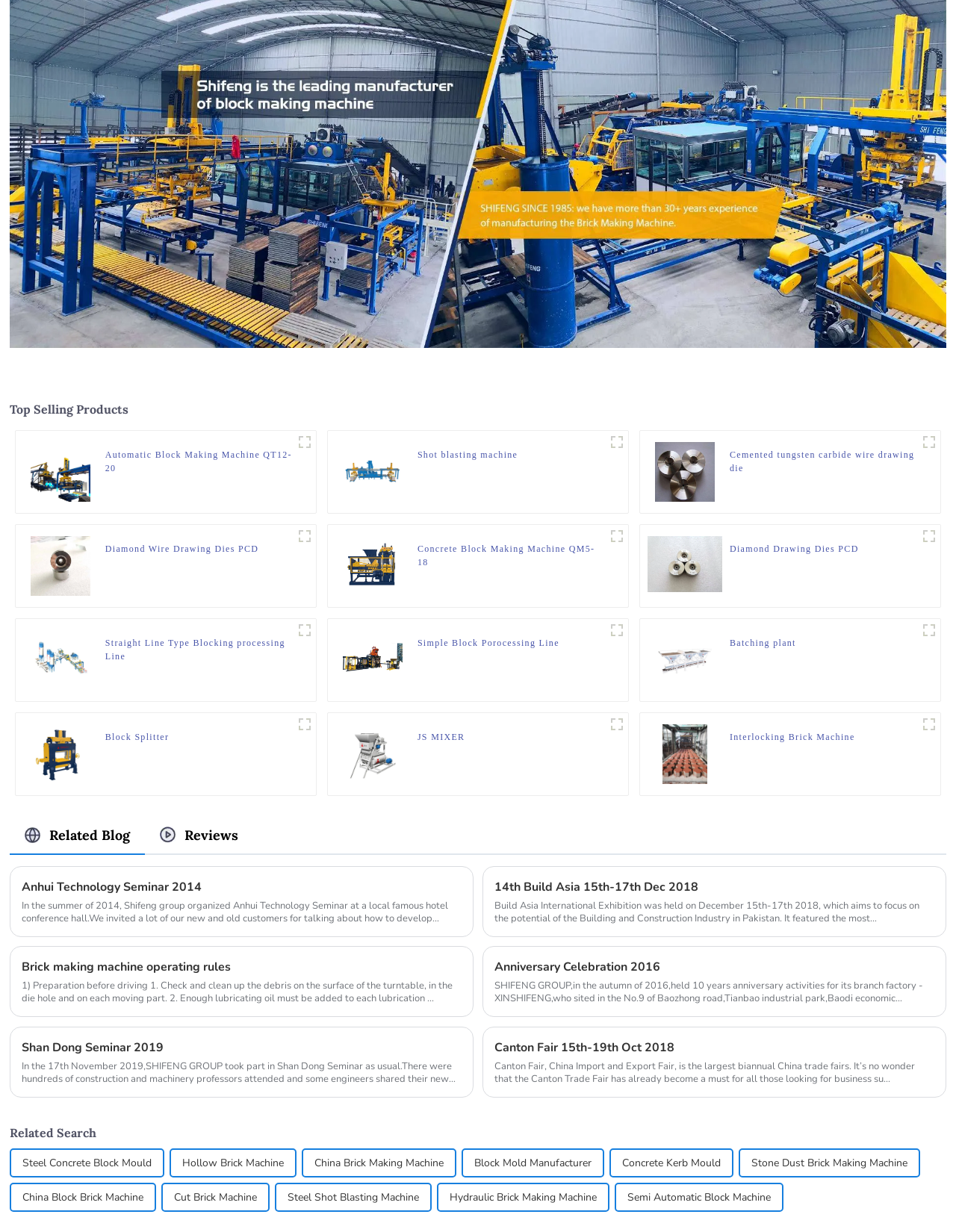Given the element description: "Block Splitter", predict the bounding box coordinates of this UI element. The coordinates must be four float numbers between 0 and 1, given as [left, top, right, bottom].

[0.11, 0.593, 0.177, 0.615]